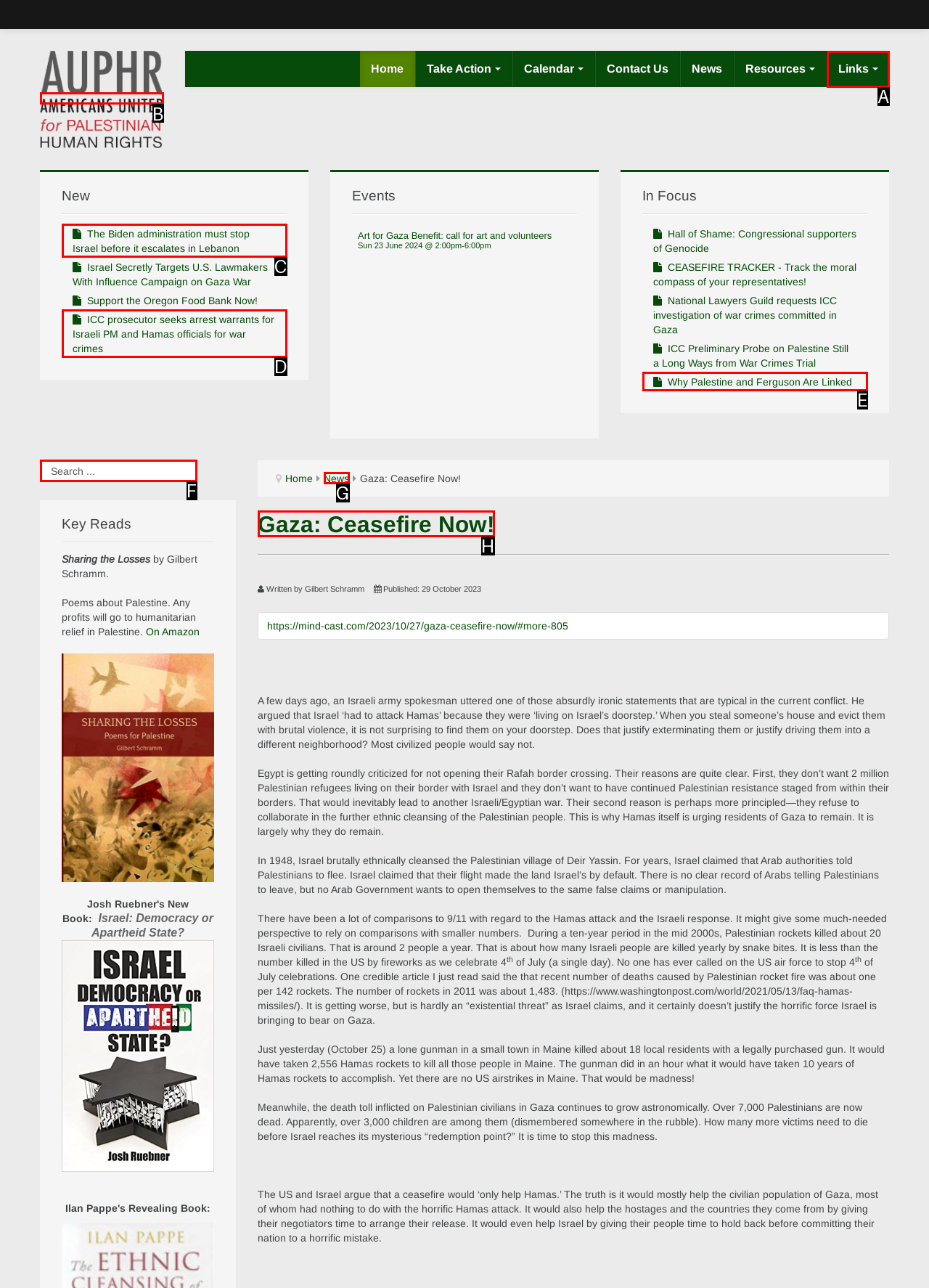Find the option that aligns with: Gaza: Ceasefire Now!
Provide the letter of the corresponding option.

H